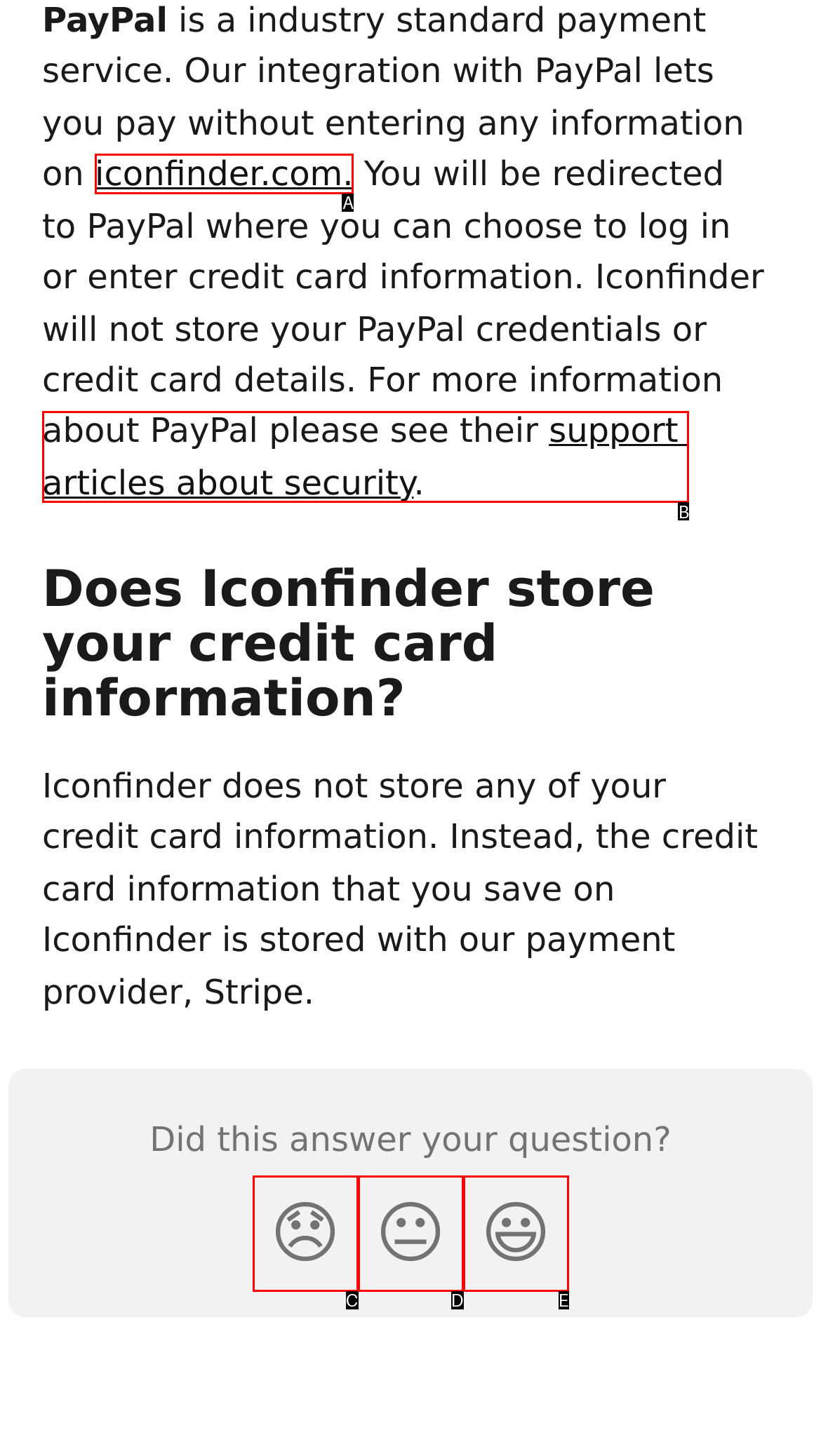Determine which HTML element best fits the description: support articles about security
Answer directly with the letter of the matching option from the available choices.

B